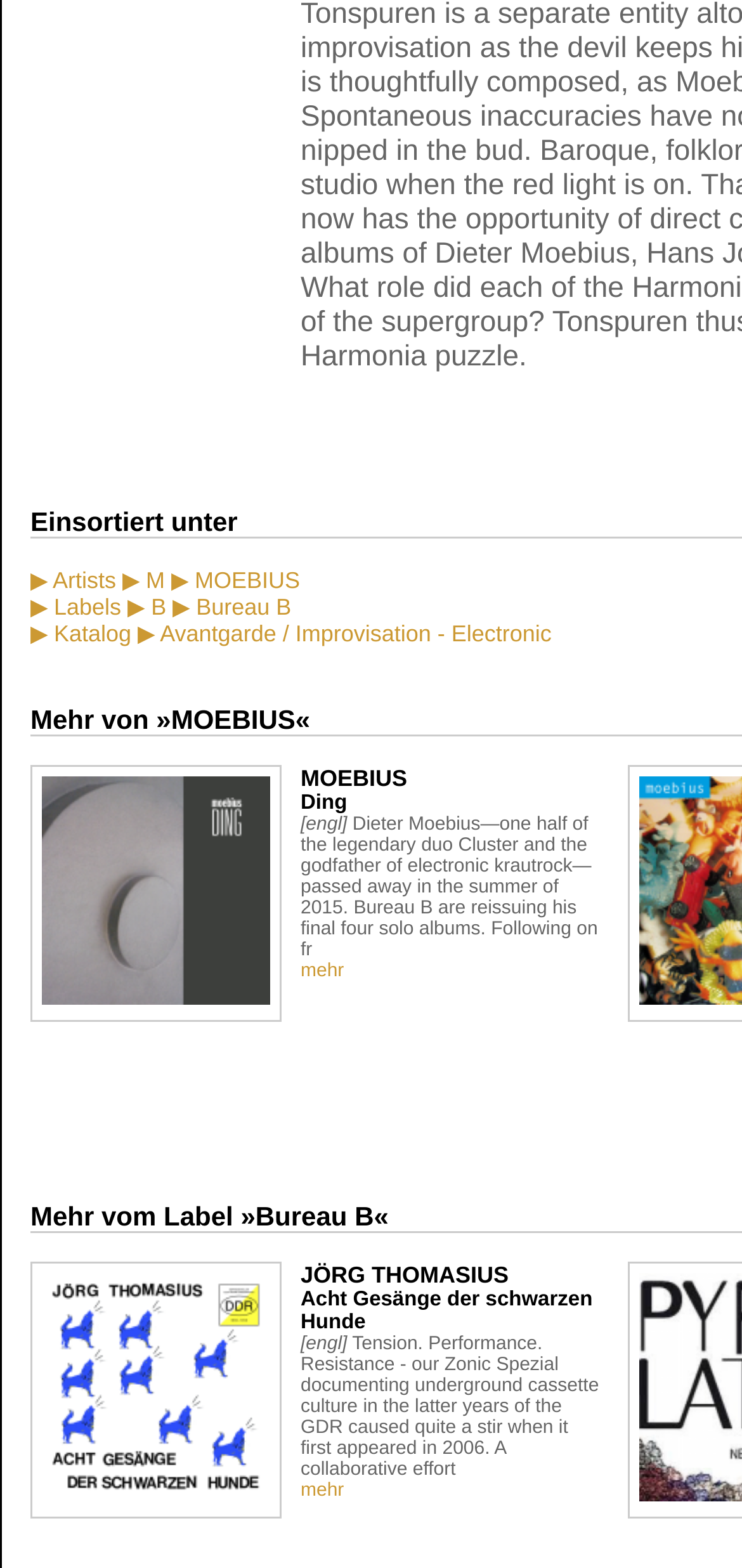Answer the following query with a single word or phrase:
How many links are there in the top navigation bar?

5